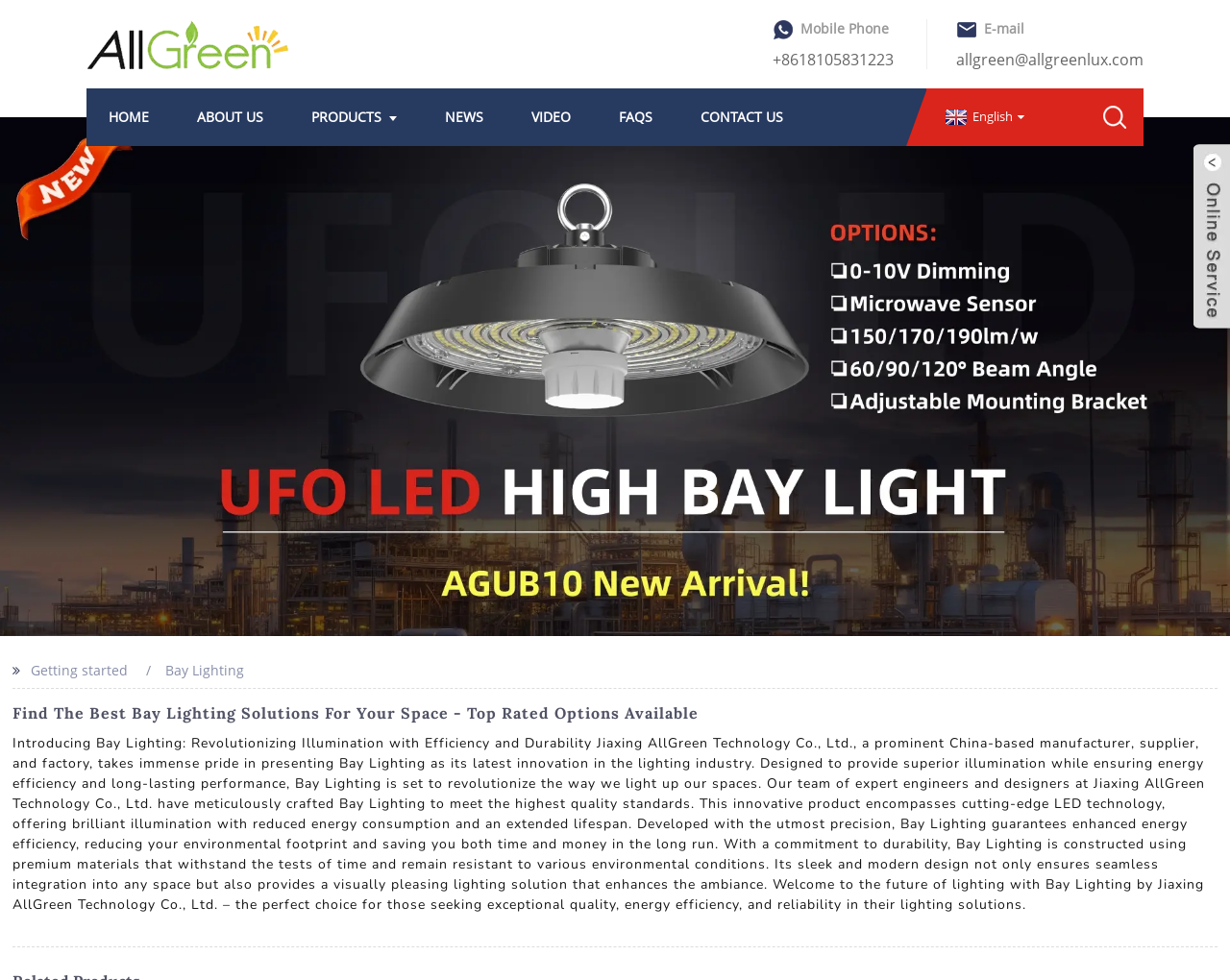What is the company name of the bay lighting manufacturer?
Utilize the information in the image to give a detailed answer to the question.

I found the company name by reading the text on the webpage, specifically the sentence that introduces Bay Lighting as the latest innovation in the lighting industry. The sentence mentions 'Jiaxing AllGreen Technology Co., Ltd.' as the prominent China-based manufacturer, supplier, and factory.